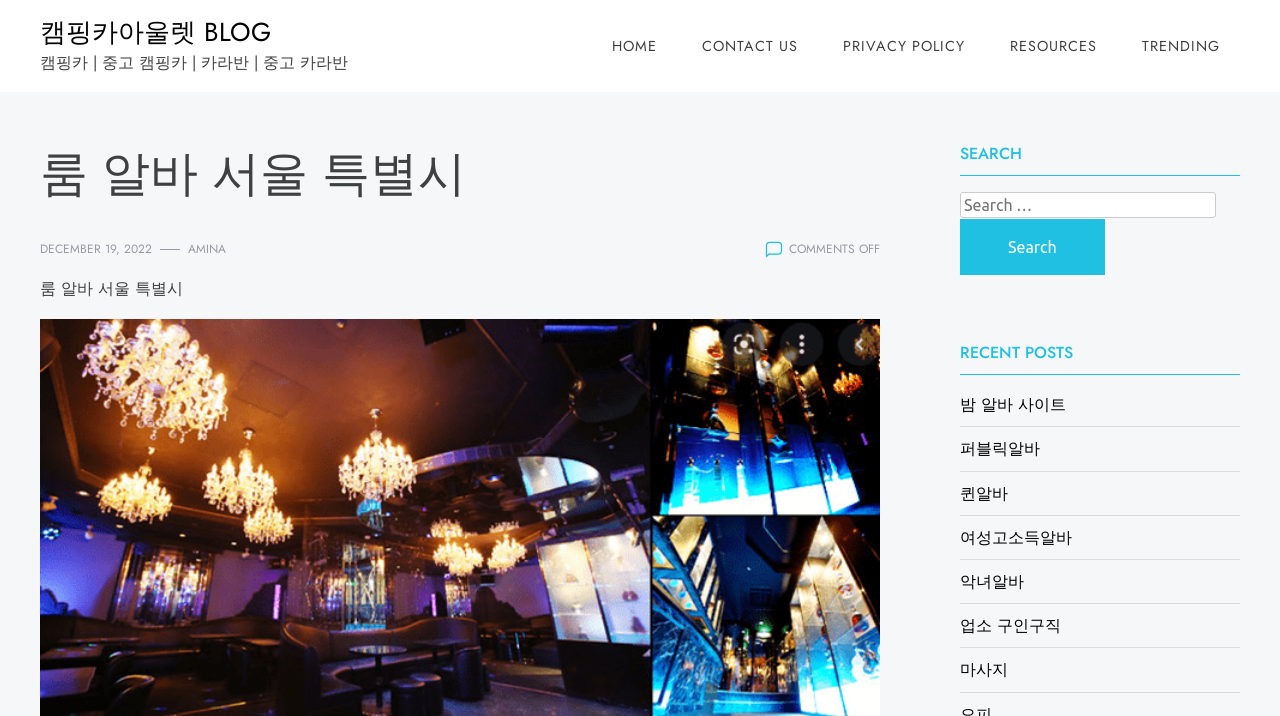What is the category of the recent posts?
Based on the visual information, provide a detailed and comprehensive answer.

The recent posts section is located at the right side of the webpage, and it contains links to different job posts such as 밤 알바 사이트, 퍼블릭알바, 퀸알바, and more. These posts are related to job opportunities, so the category can be inferred as various job posts.